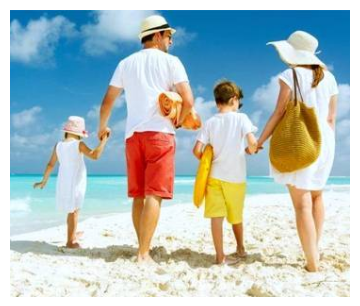What is the color of the ocean in the backdrop?
Based on the screenshot, provide a one-word or short-phrase response.

Turquoise